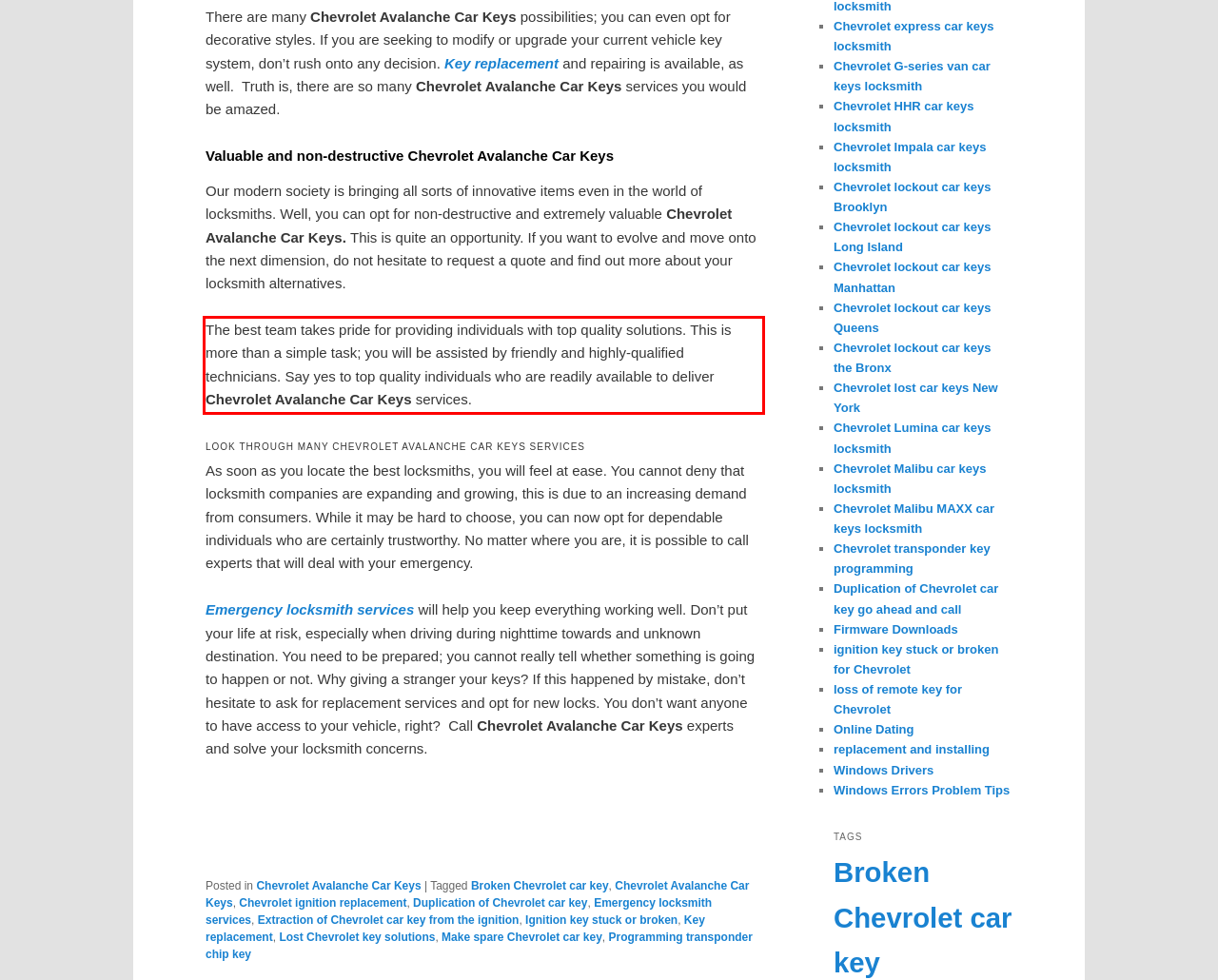Given the screenshot of the webpage, identify the red bounding box, and recognize the text content inside that red bounding box.

The best team takes pride for providing individuals with top quality solutions. This is more than a simple task; you will be assisted by friendly and highly-qualified technicians. Say yes to top quality individuals who are readily available to deliver Chevrolet Avalanche Car Keys services.